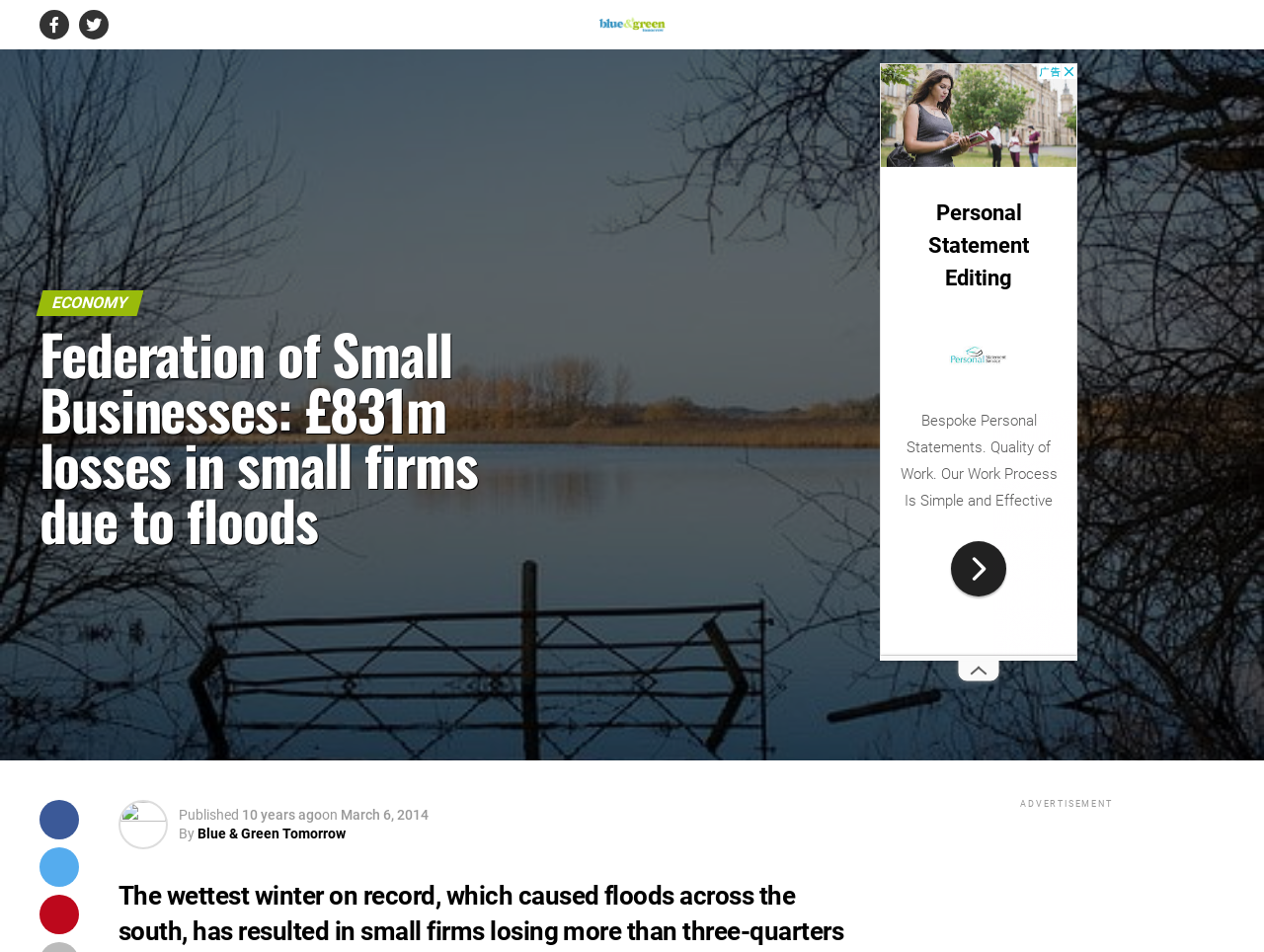Identify the main heading from the webpage and provide its text content.

Federation of Small Businesses: £831m losses in small firms due to floods